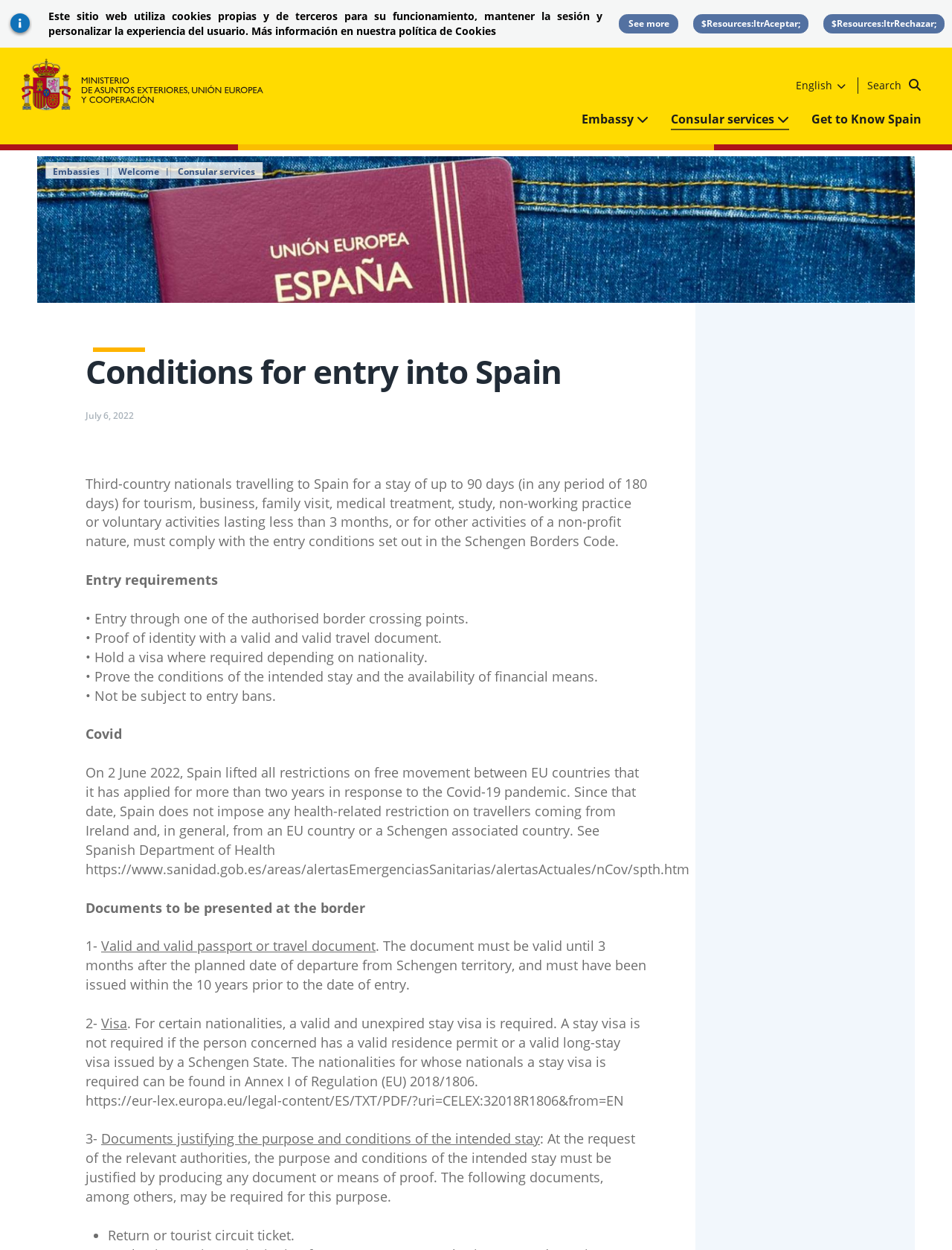Can you pinpoint the bounding box coordinates for the clickable element required for this instruction: "Search using the search button"? The coordinates should be four float numbers between 0 and 1, i.e., [left, top, right, bottom].

[0.903, 0.061, 0.98, 0.075]